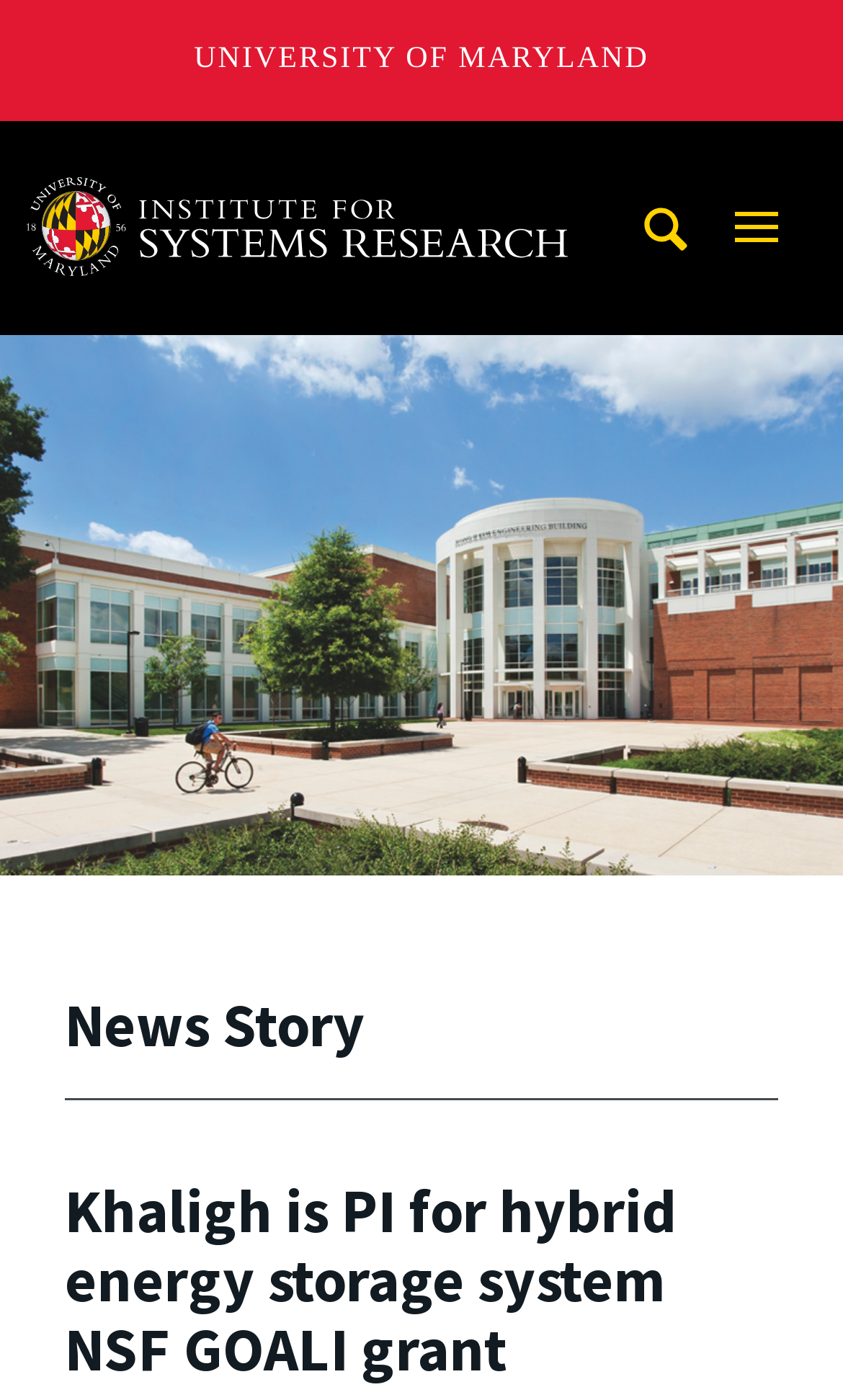What can be searched on this site?
Provide a fully detailed and comprehensive answer to the question.

I found the answer by looking at the textbox element with the text 'Search this site for:' which is located at the top of the page, indicating that users can search for content within this site.